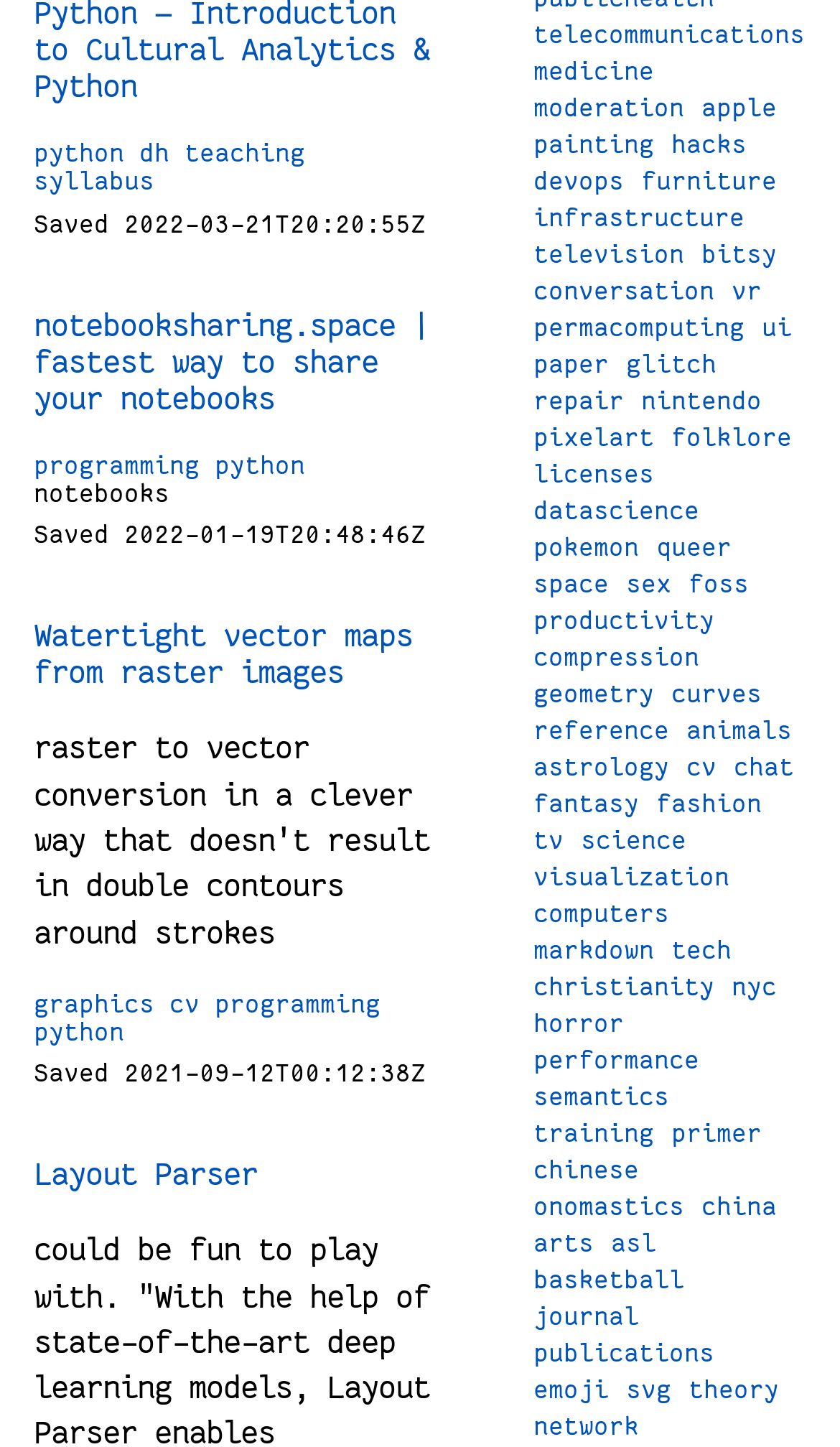What is the topic of the first article?
Answer the question with a single word or phrase derived from the image.

notebook sharing